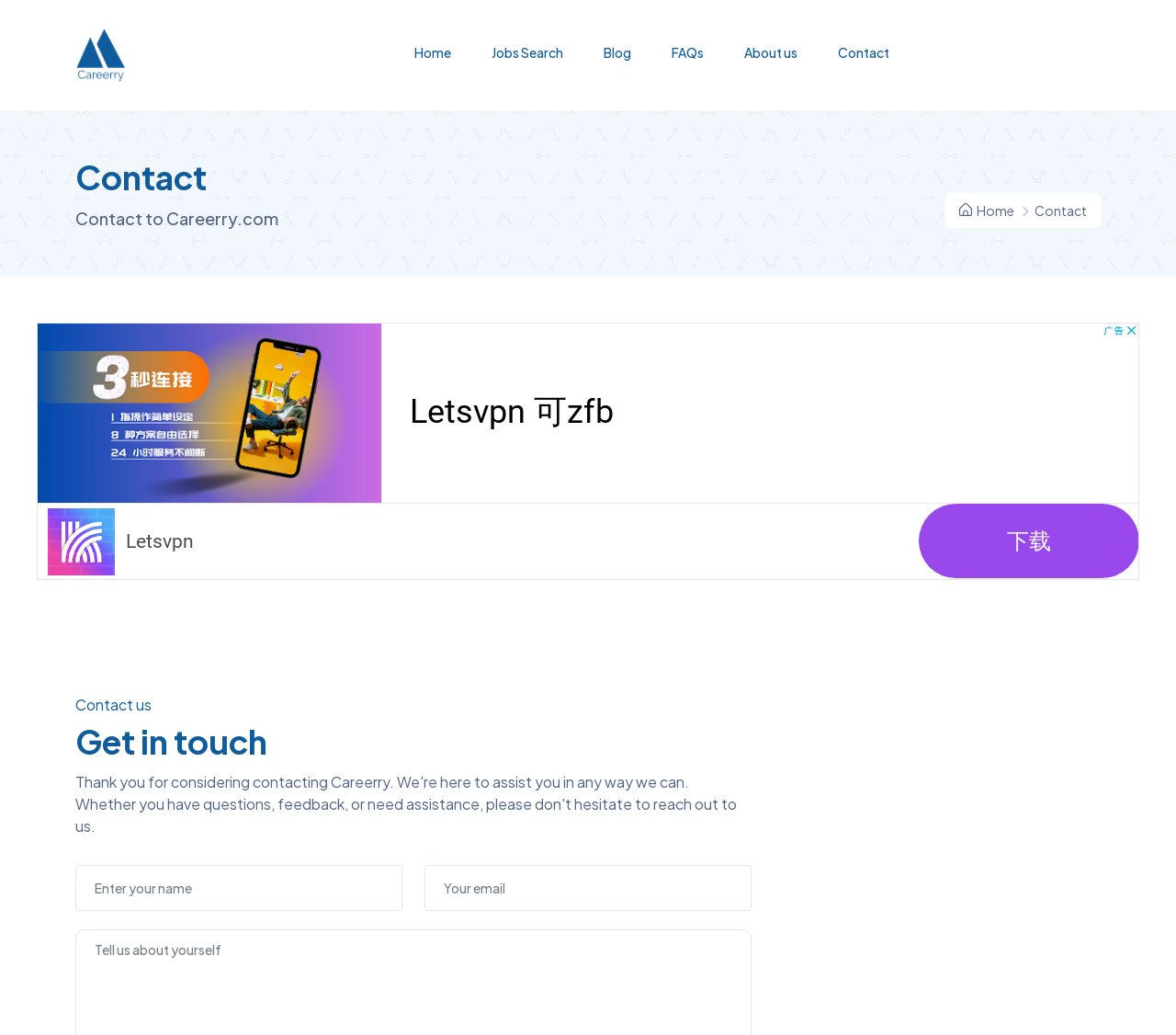Specify the bounding box coordinates of the element's region that should be clicked to achieve the following instruction: "Enter your email". The bounding box coordinates consist of four float numbers between 0 and 1, in the format [left, top, right, bottom].

[0.361, 0.836, 0.639, 0.88]